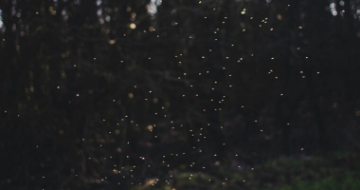Provide a thorough and detailed response to the question by examining the image: 
What is the atmosphere in the scene?

The caption describes the atmosphere as 'ethereal' which means extremely delicate and light in a way that seems too perfect for this world, evoking a sense of tranquility and peace.